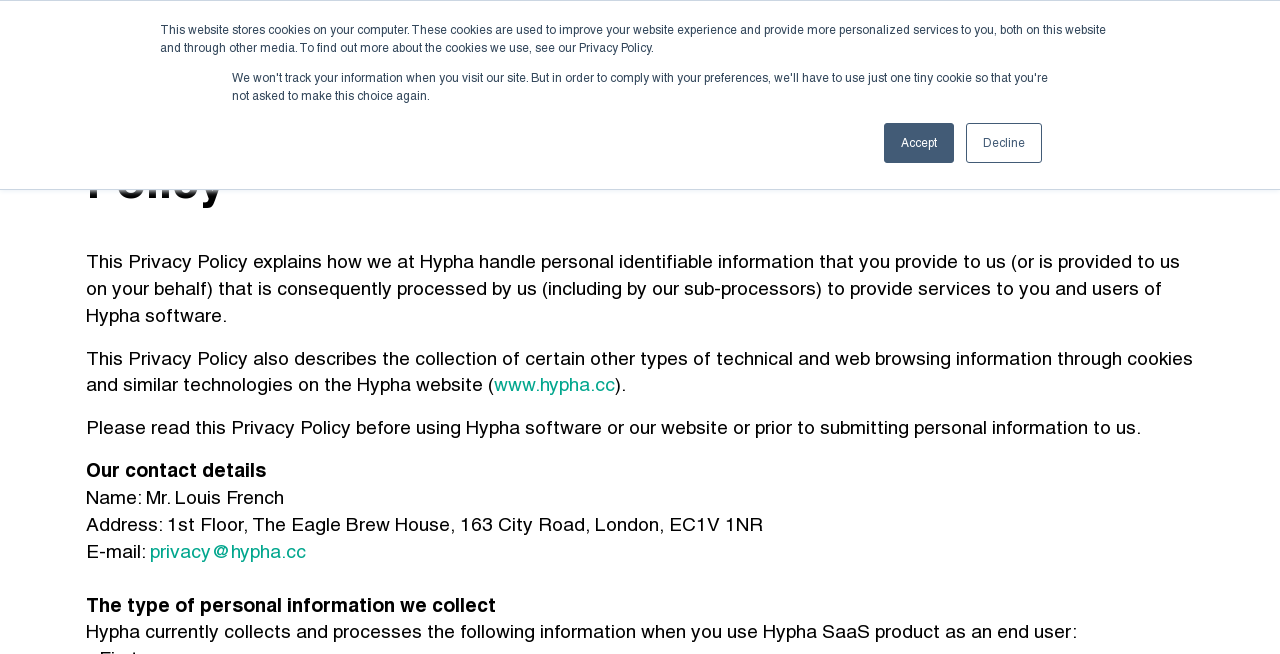What is the email address for privacy policy?
Look at the image and answer the question using a single word or phrase.

privacy@hypha.cc